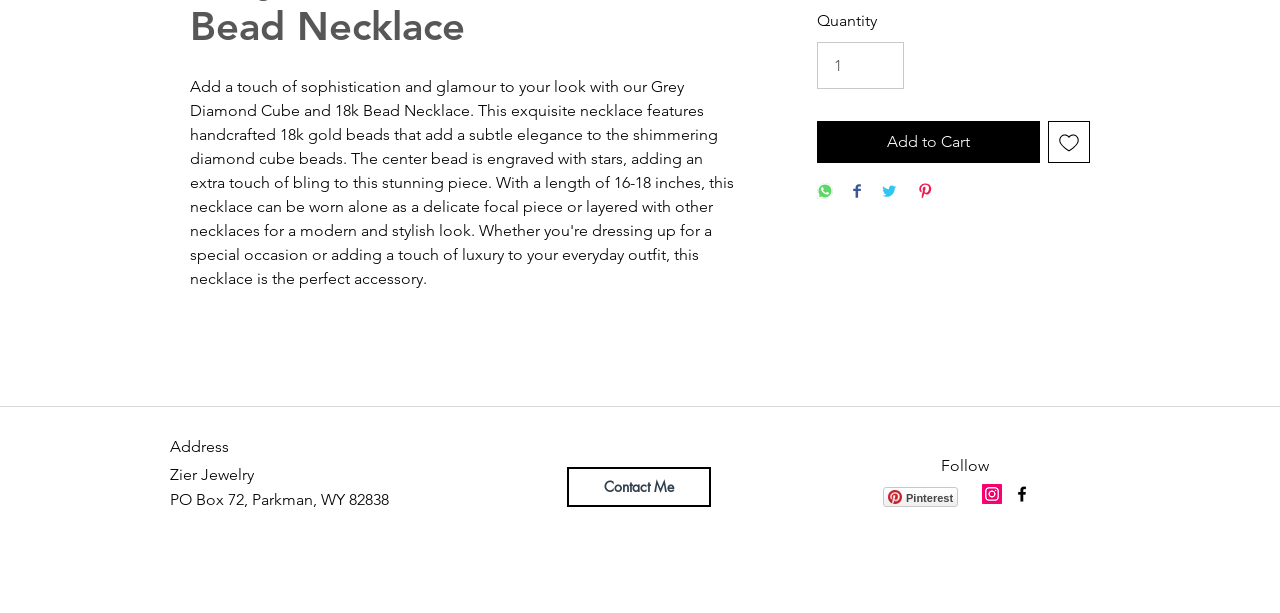Give a short answer using one word or phrase for the question:
What is the company name mentioned in the address?

Zier Jewelry